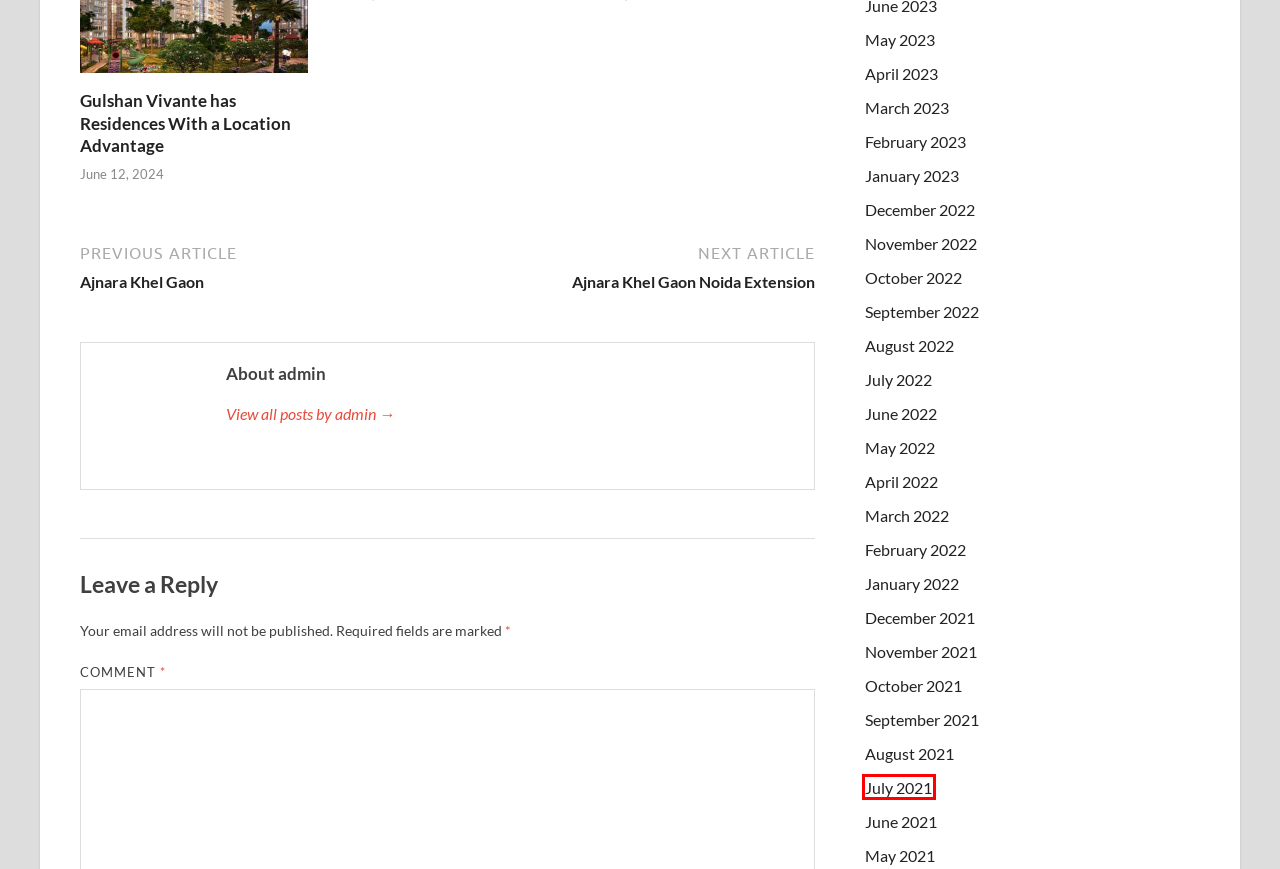You are given a screenshot of a webpage with a red rectangle bounding box. Choose the best webpage description that matches the new webpage after clicking the element in the bounding box. Here are the candidates:
A. March 2022 – Blog – Paras Noida Properties
B. July 2021 – Blog – Paras Noida Properties
C. May 2021 – Blog – Paras Noida Properties
D. Ajnara Khel Gaon – Blog – Paras Noida Properties
E. Gulshan Vivante has Residences With a Location Advantage – Blog – Paras Noida Properties
F. April 2022 – Blog – Paras Noida Properties
G. September 2021 – Blog – Paras Noida Properties
H. Ajnara Khel Gaon Noida Extension – Blog – Paras Noida Properties

B